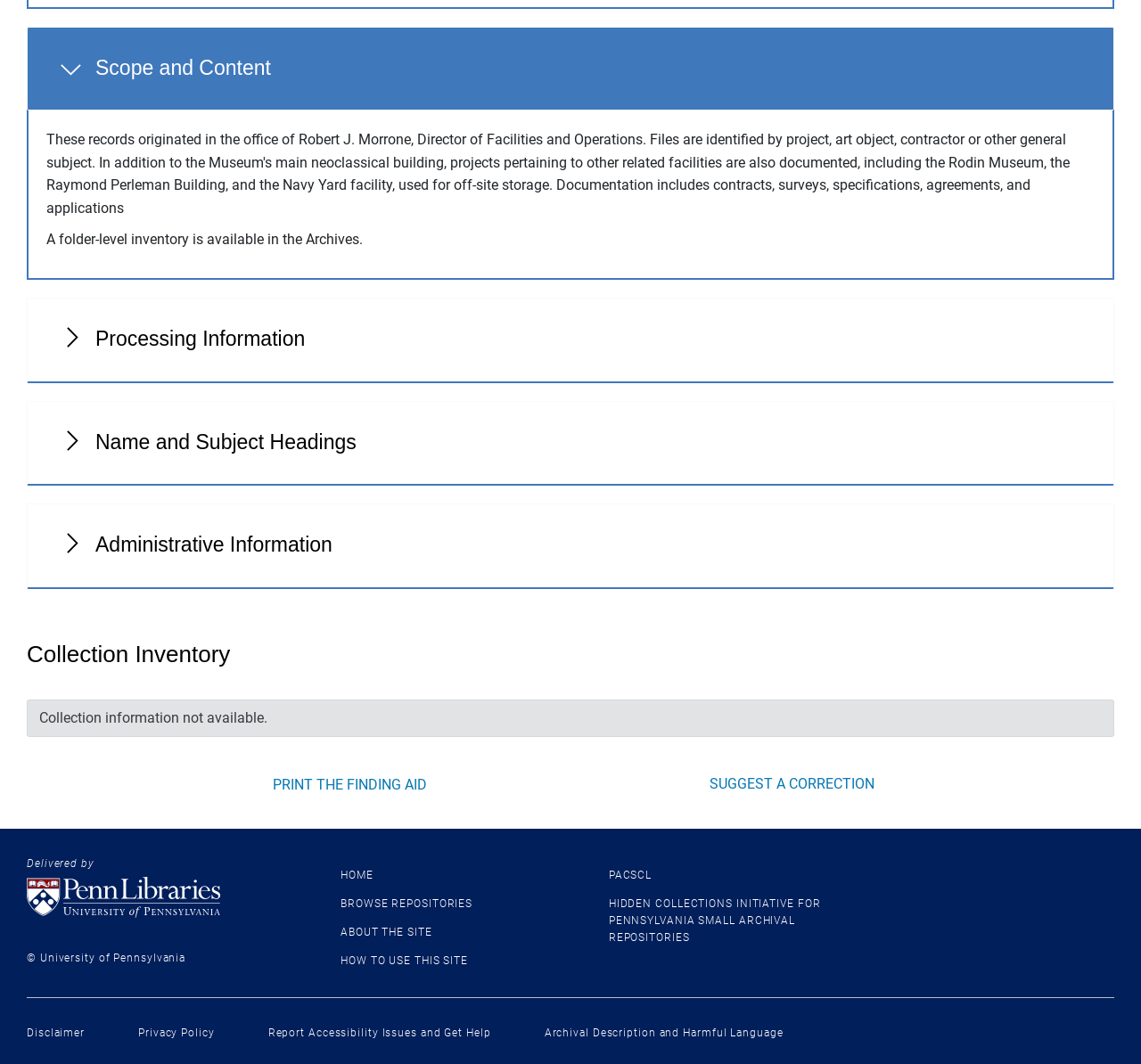What is the purpose of the 'PRINT THE FINDING AID' button?
Based on the image content, provide your answer in one word or a short phrase.

To print the finding aid